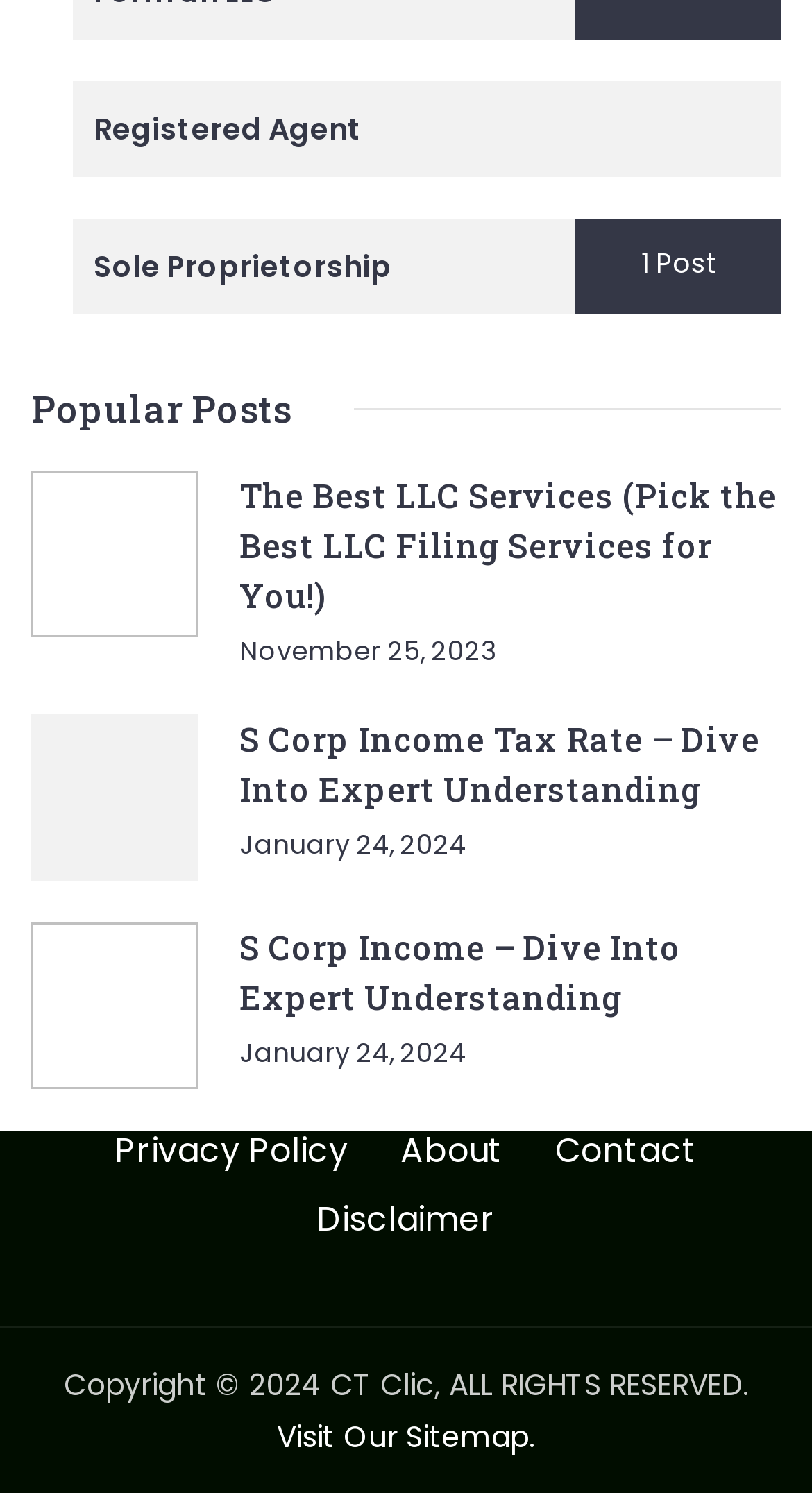Please provide a one-word or short phrase answer to the question:
What is the purpose of the links at the bottom of the webpage?

Navigation